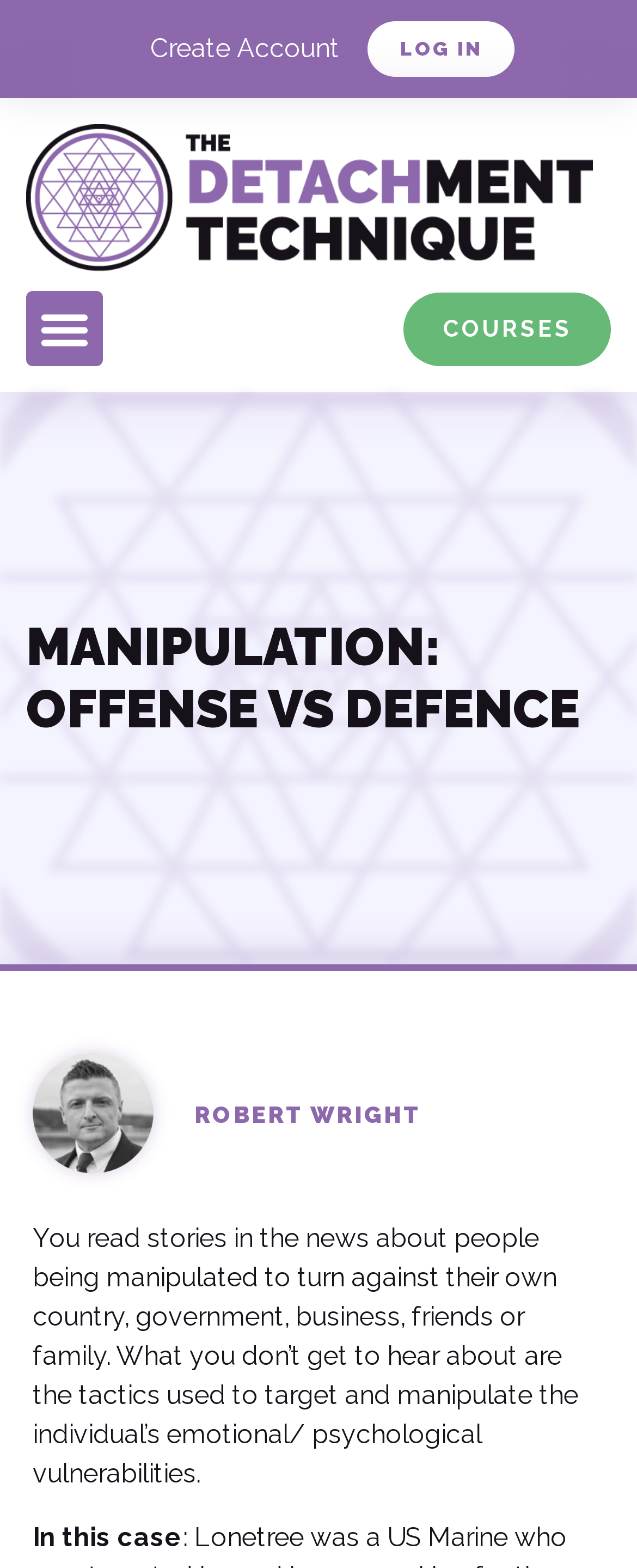How many paragraphs of text are there?
Using the image as a reference, answer the question in detail.

I counted the static text elements, which are 'You read stories in the news about people being manipulated...' and 'In this case'. These two elements are separated by a line break, suggesting that they are two paragraphs of text. Therefore, there are 2 paragraphs of text.